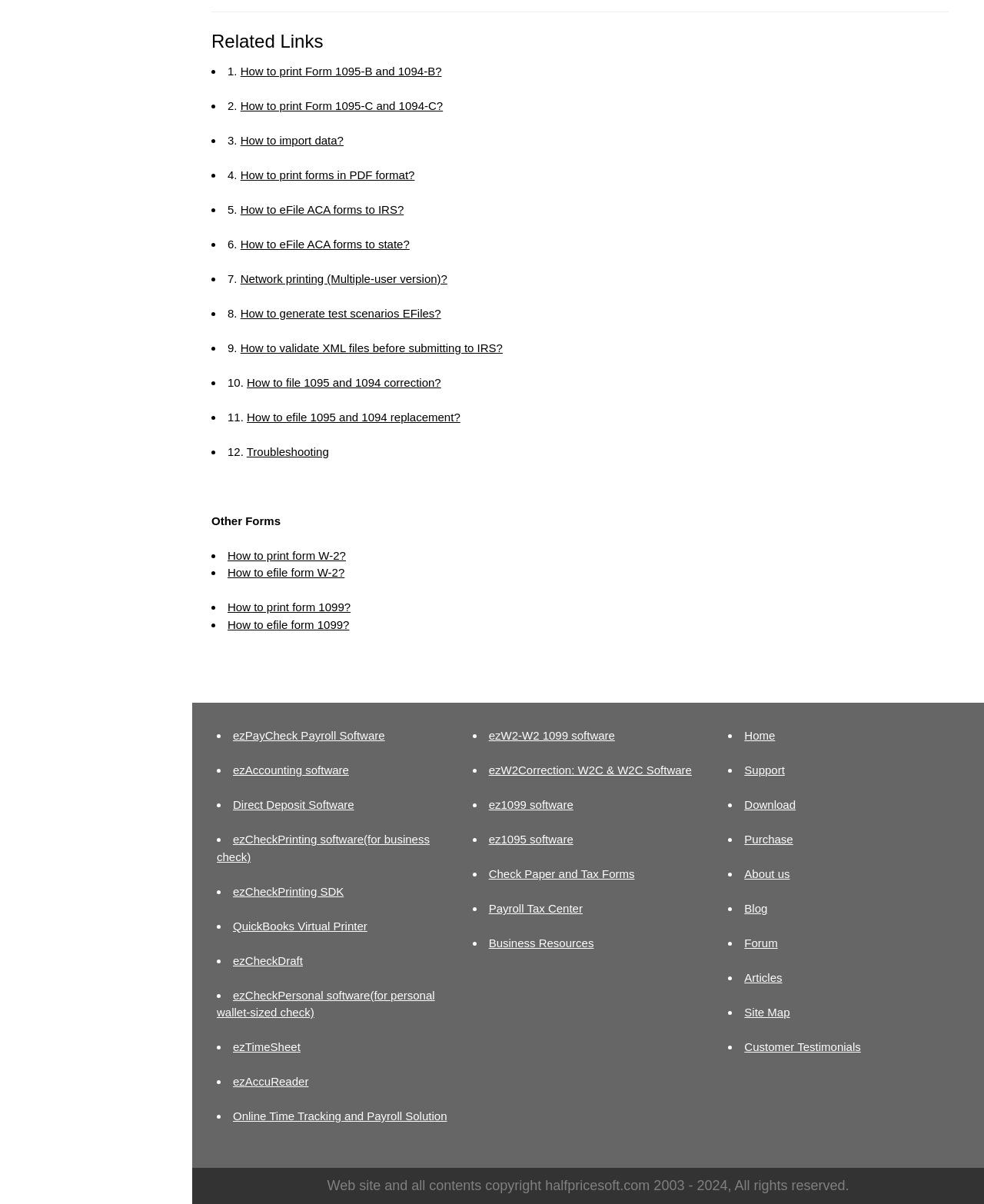Determine the bounding box coordinates of the clickable region to execute the instruction: "Click on 'Troubleshooting'". The coordinates should be four float numbers between 0 and 1, denoted as [left, top, right, bottom].

[0.251, 0.37, 0.334, 0.38]